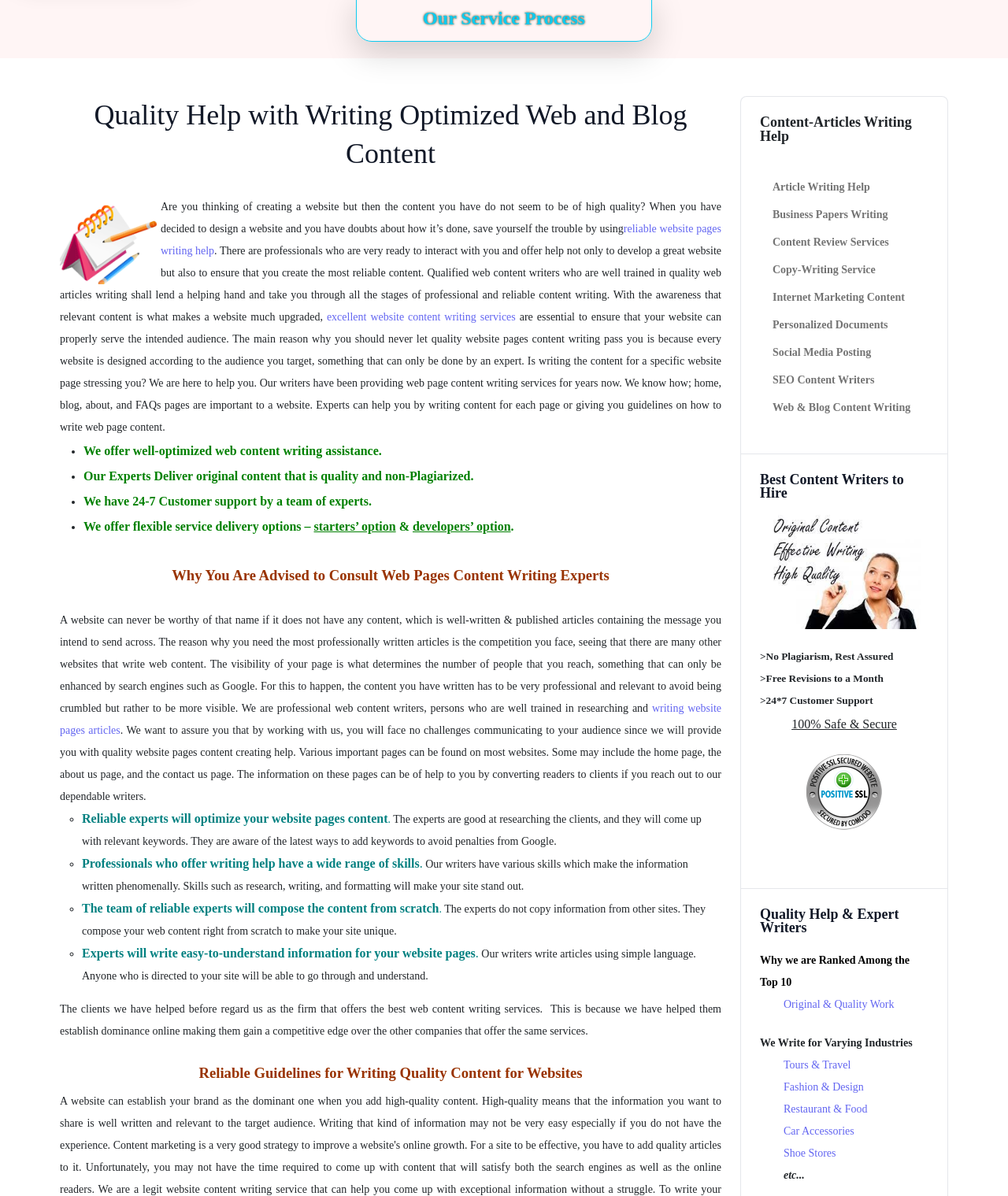Please identify the bounding box coordinates of the element's region that I should click in order to complete the following instruction: "click on 'writing website pages articles'". The bounding box coordinates consist of four float numbers between 0 and 1, i.e., [left, top, right, bottom].

[0.059, 0.587, 0.716, 0.615]